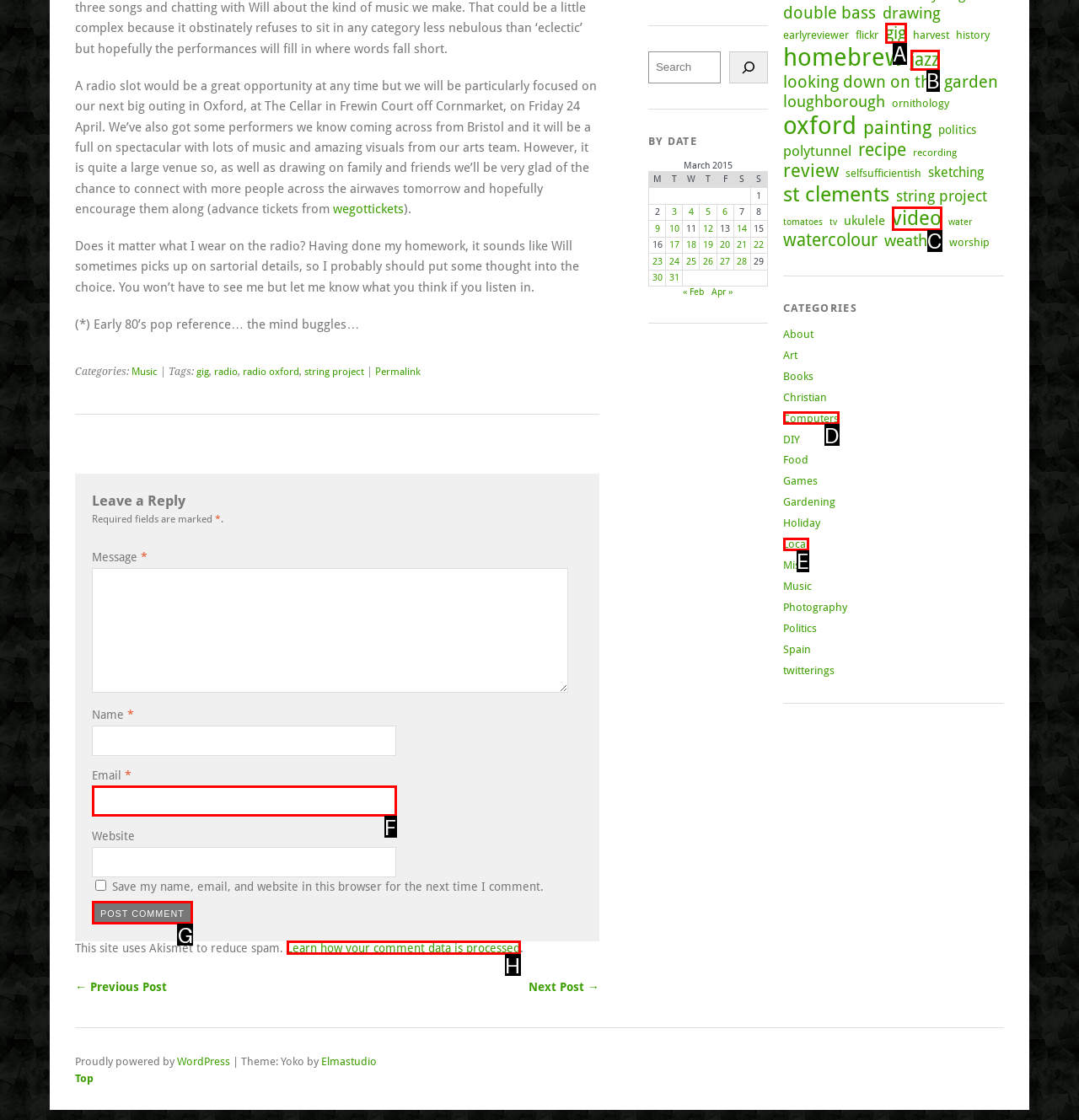Identify the HTML element that matches the description: About Us
Respond with the letter of the correct option.

None